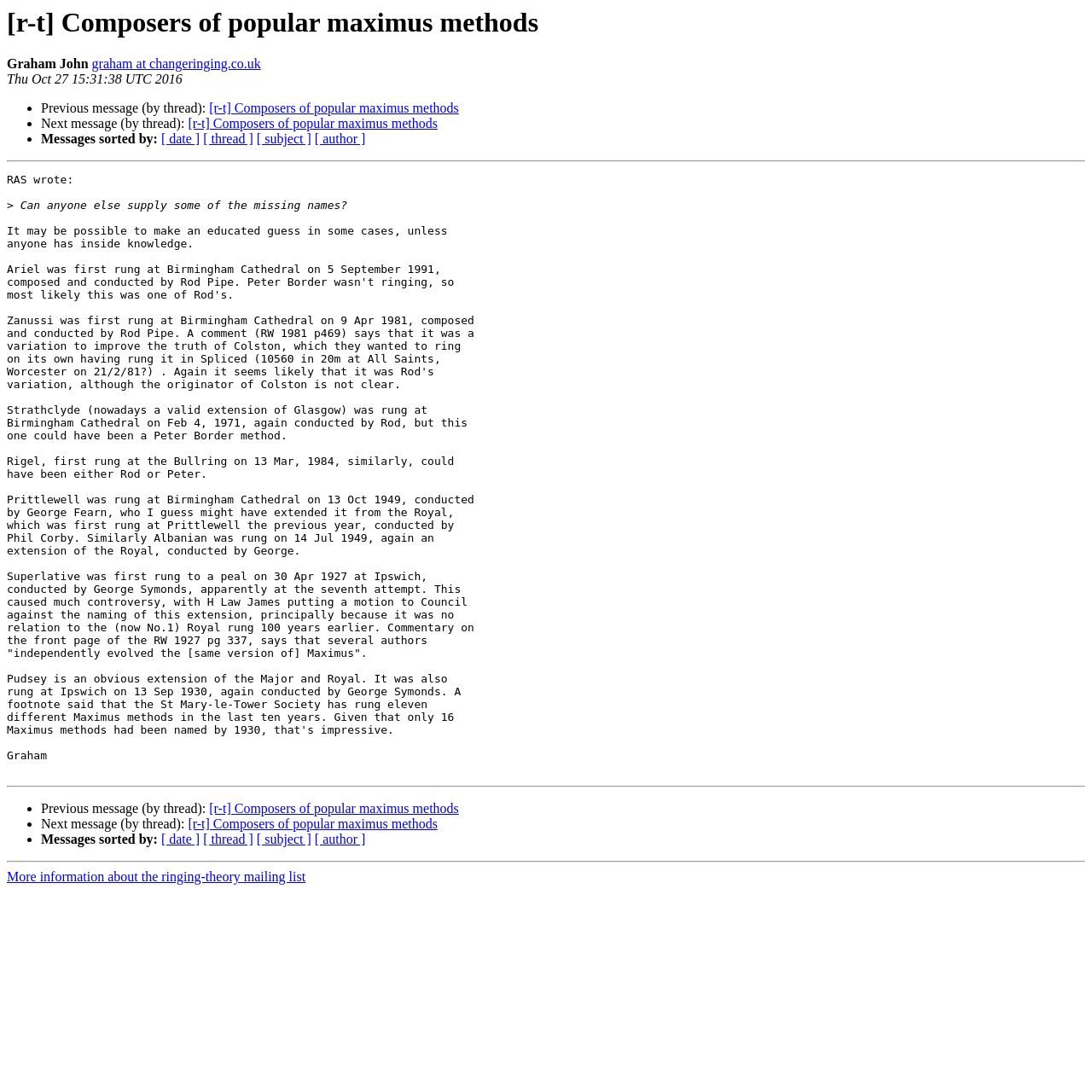Could you highlight the region that needs to be clicked to execute the instruction: "View previous message in thread"?

[0.192, 0.093, 0.42, 0.106]